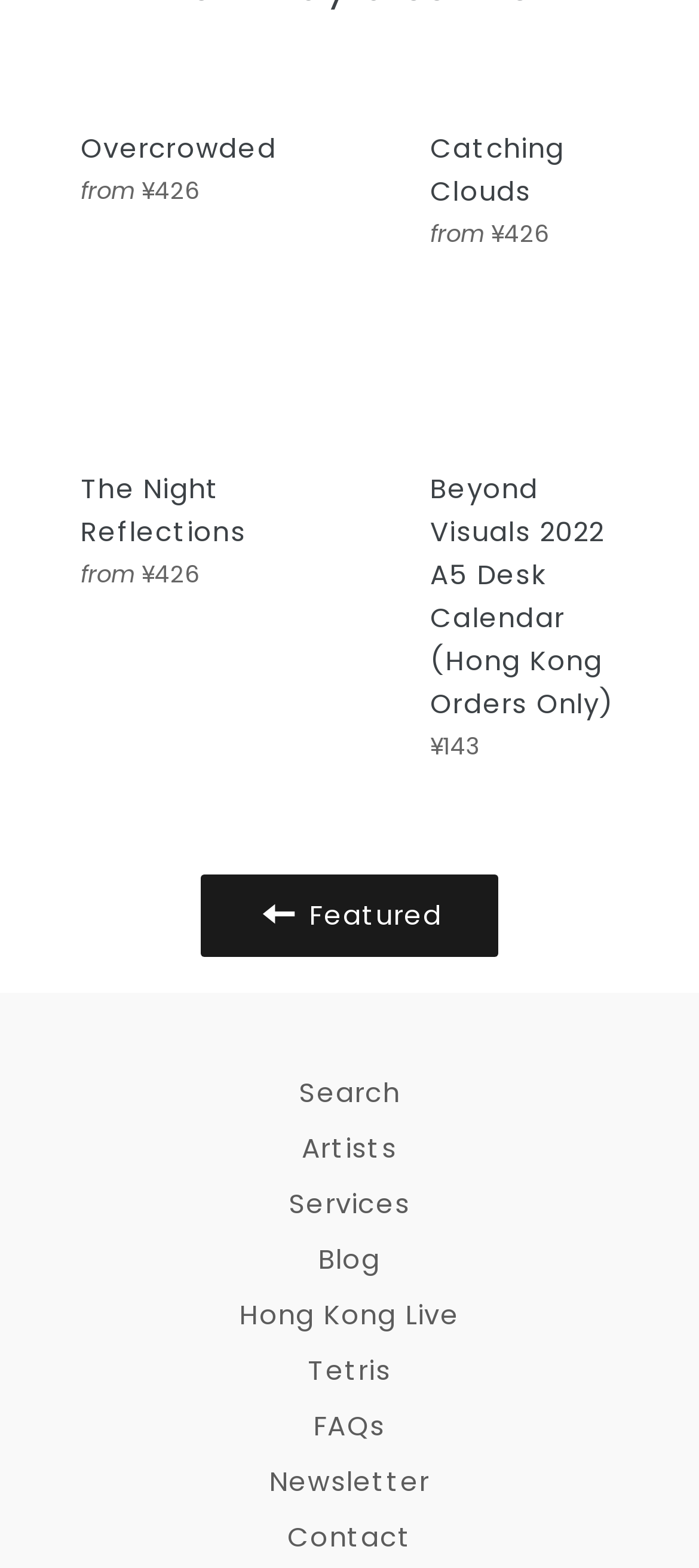Using the element description Catching Clouds from ¥426, predict the bounding box coordinates for the UI element. Provide the coordinates in (top-left x, top-left y, bottom-right x, bottom-right y) format with values ranging from 0 to 1.

[0.577, 0.058, 0.923, 0.196]